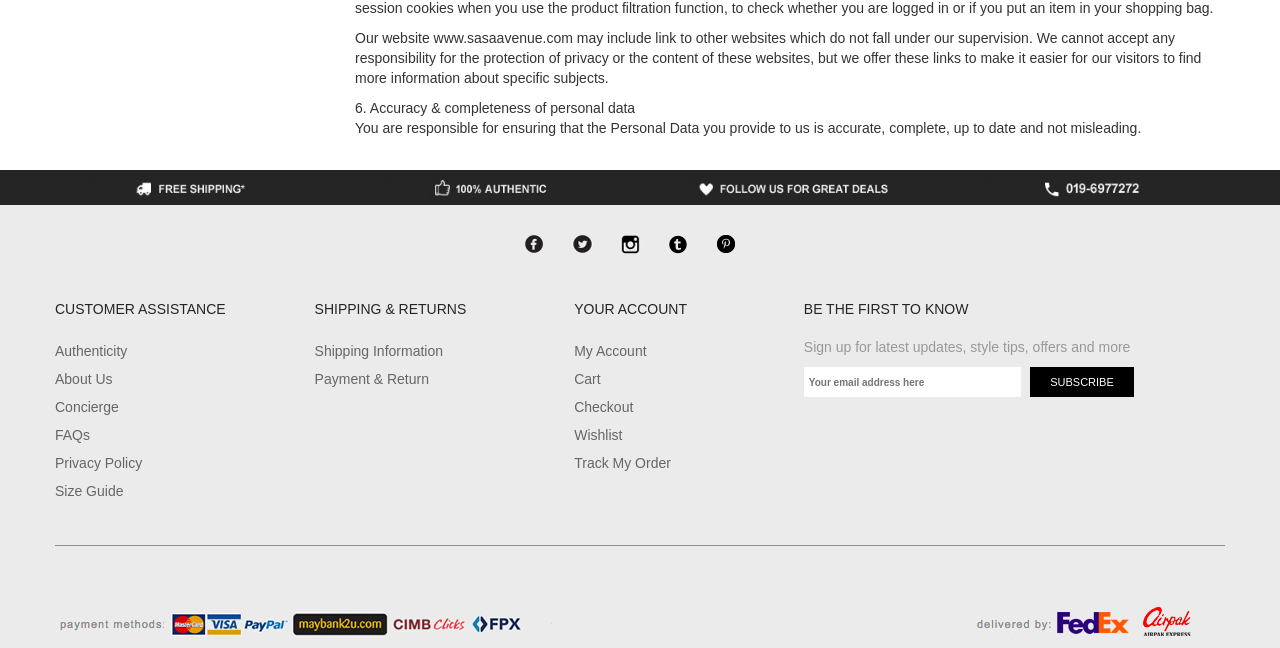Utilize the details in the image to thoroughly answer the following question: What is the website's policy on linked websites?

Based on the static text at the top of the webpage, it is clear that the website is not responsible for the protection of privacy or the content of linked websites.